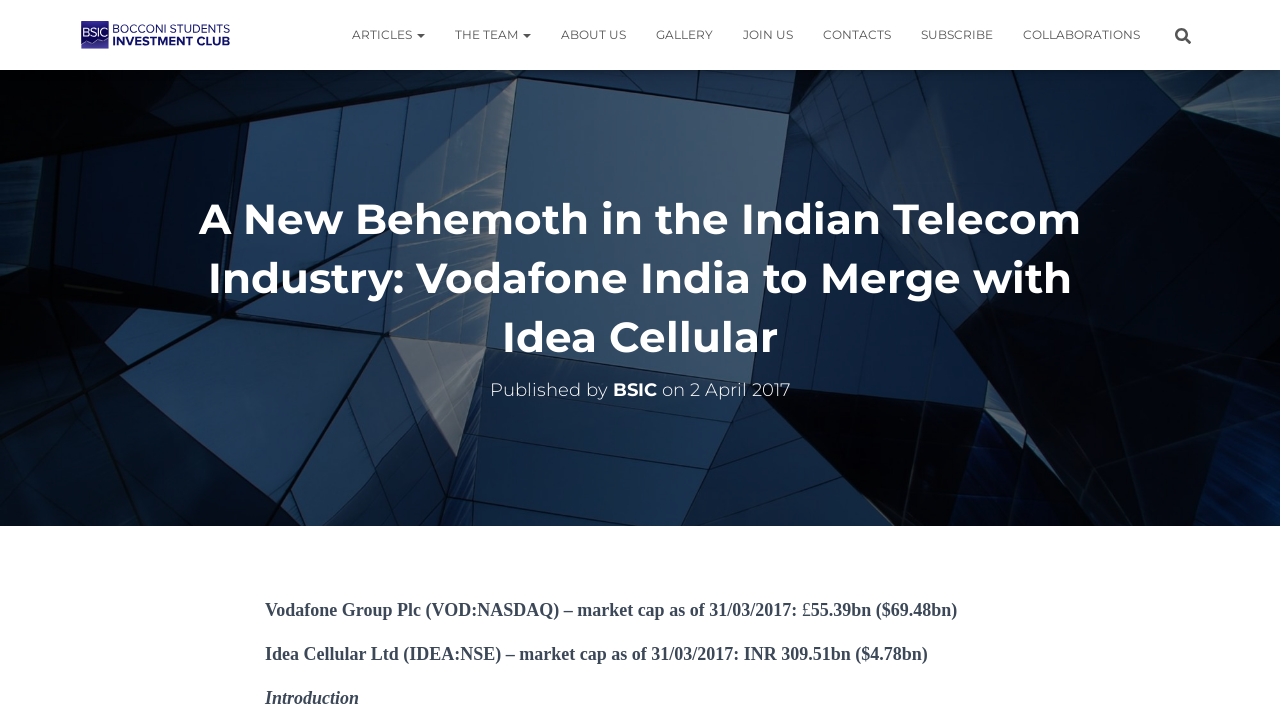What is the name of the author of the article?
Give a single word or phrase as your answer by examining the image.

BSIC